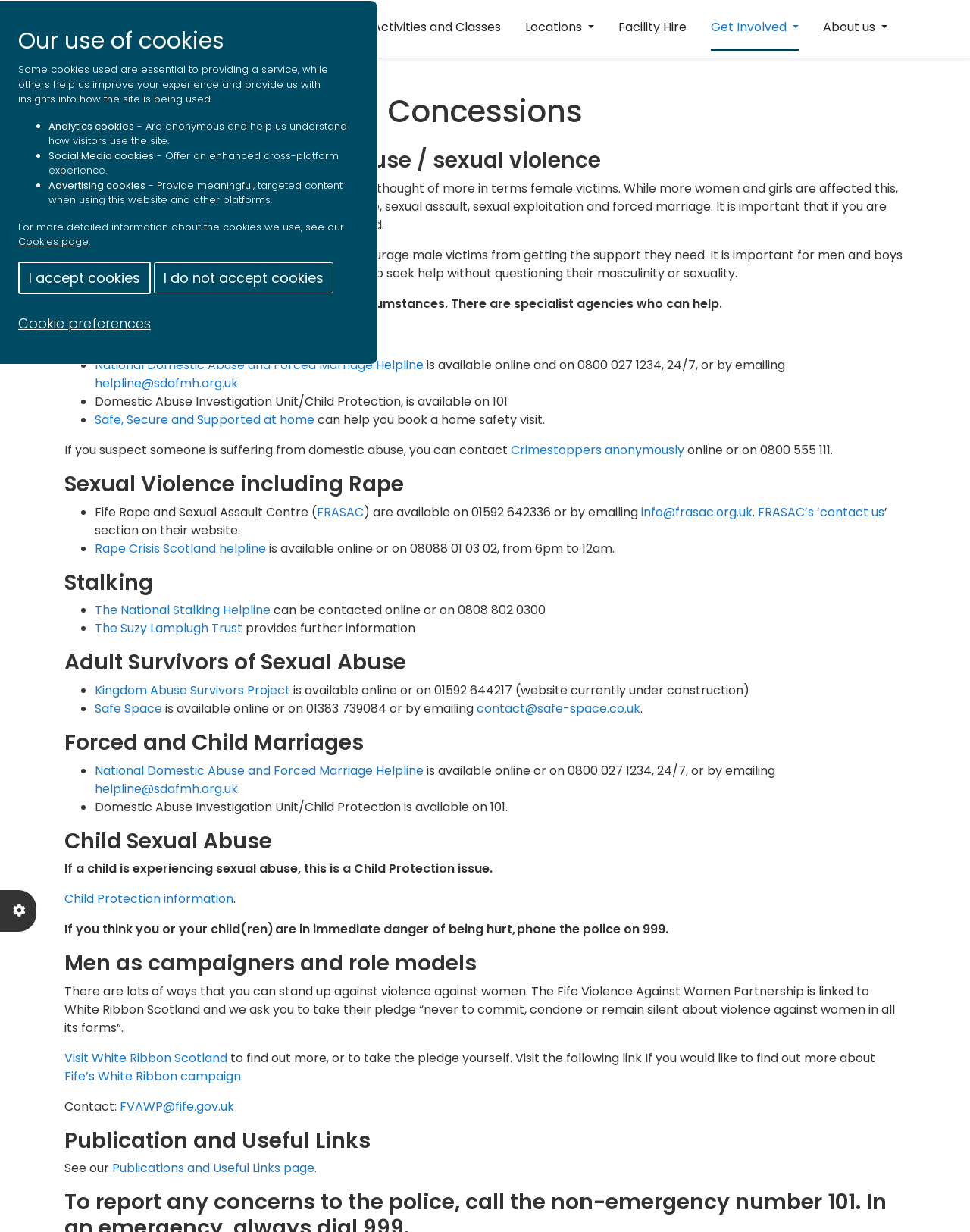Provide a single word or phrase to answer the given question: 
What is the logo on the top left corner?

Fife Council logo